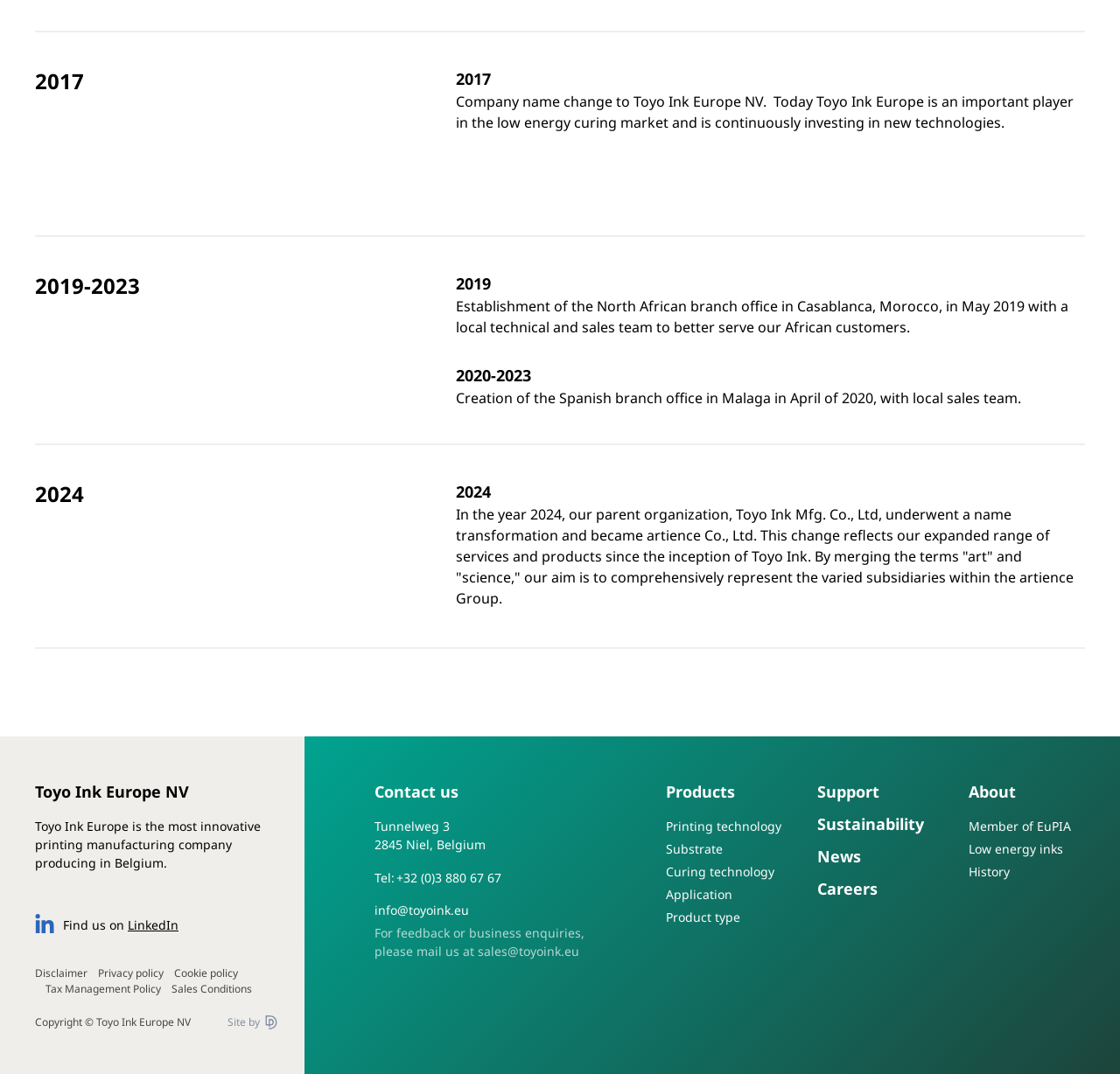What is the company name mentioned on the webpage?
Please provide a comprehensive answer based on the details in the screenshot.

The company name is mentioned in the heading 'Toyo Ink Europe NV' and also in the StaticText 'Copyright © Toyo Ink Europe NV' at the bottom of the webpage.